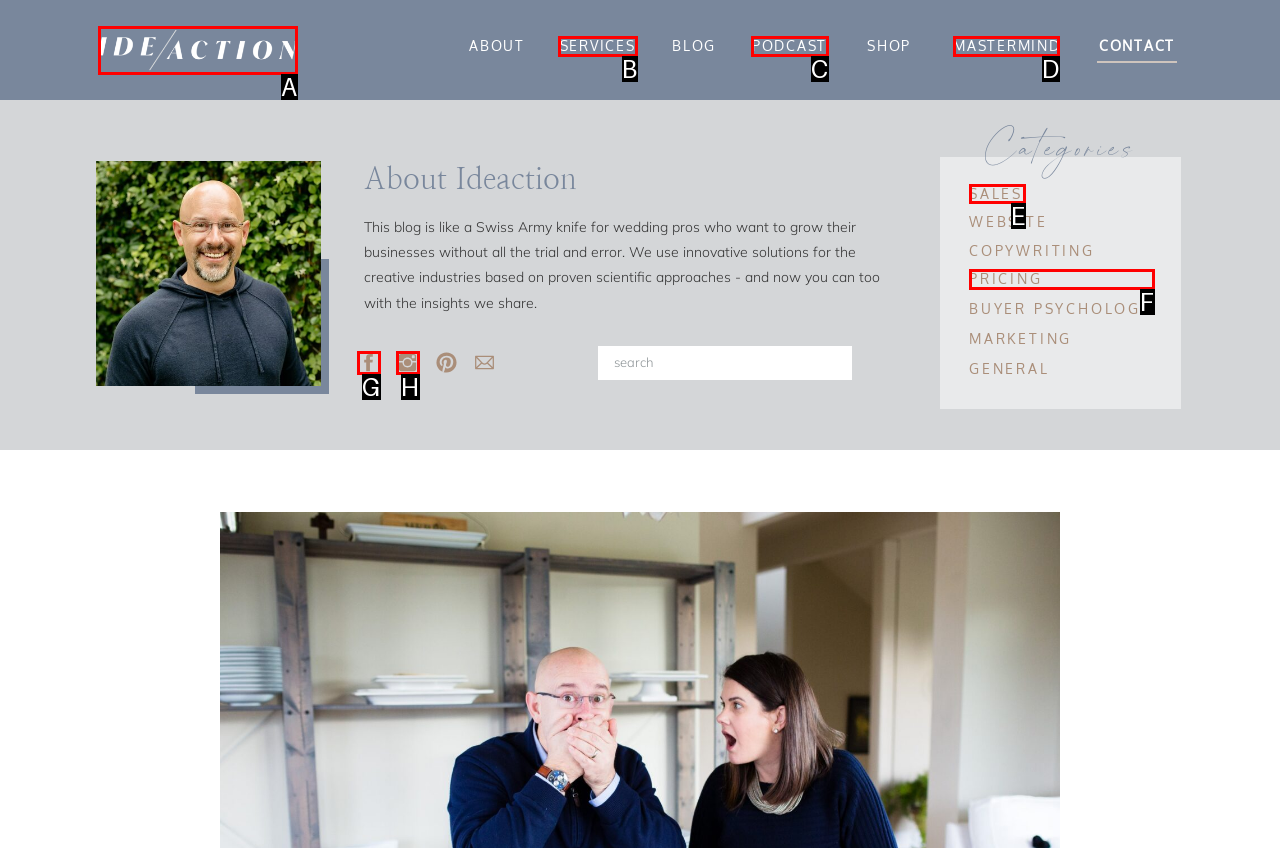Choose the HTML element that matches the description: MASTERMIND
Reply with the letter of the correct option from the given choices.

D